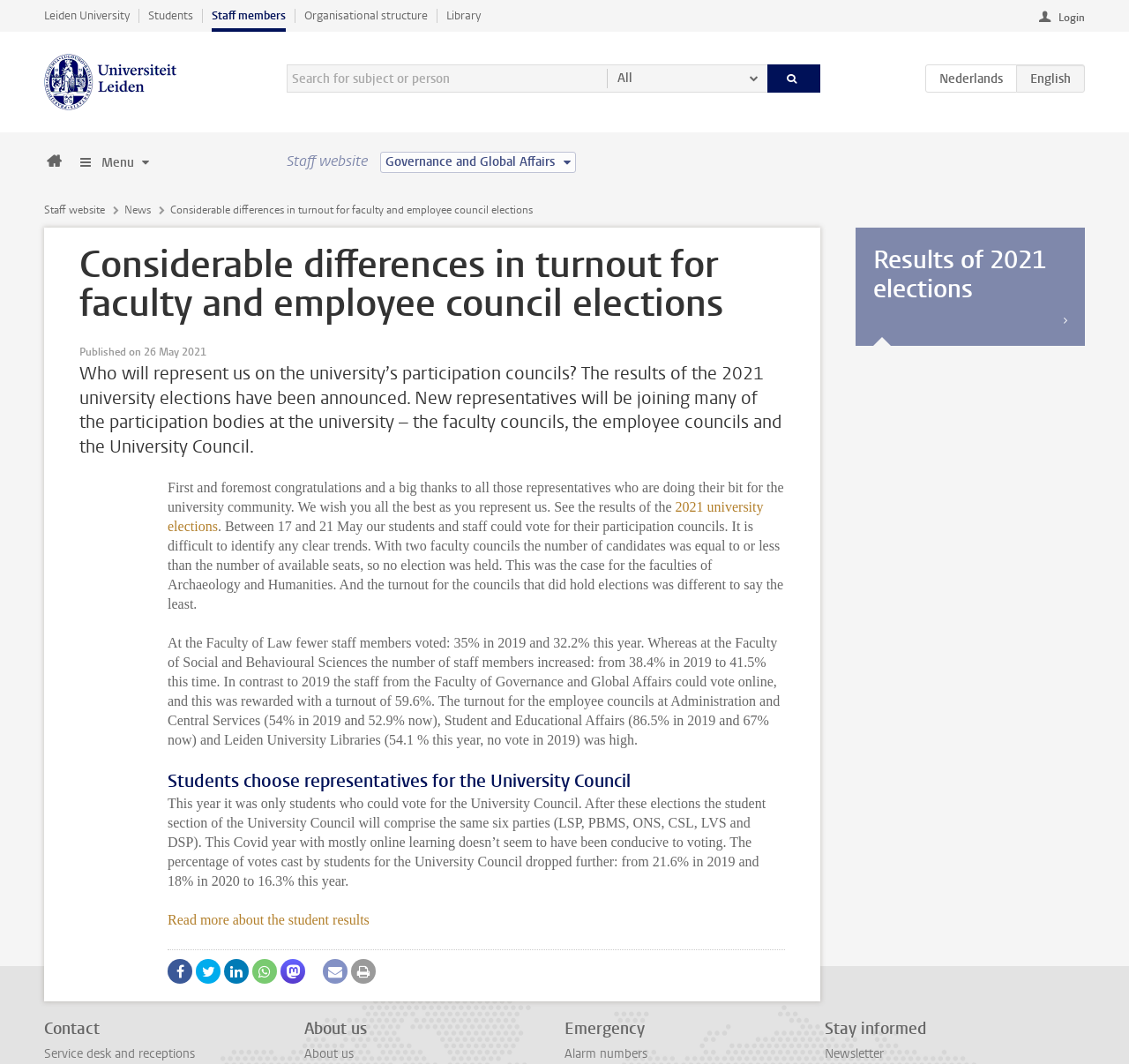Find the bounding box coordinates of the element to click in order to complete the given instruction: "Search for subject or person."

[0.254, 0.061, 0.538, 0.087]